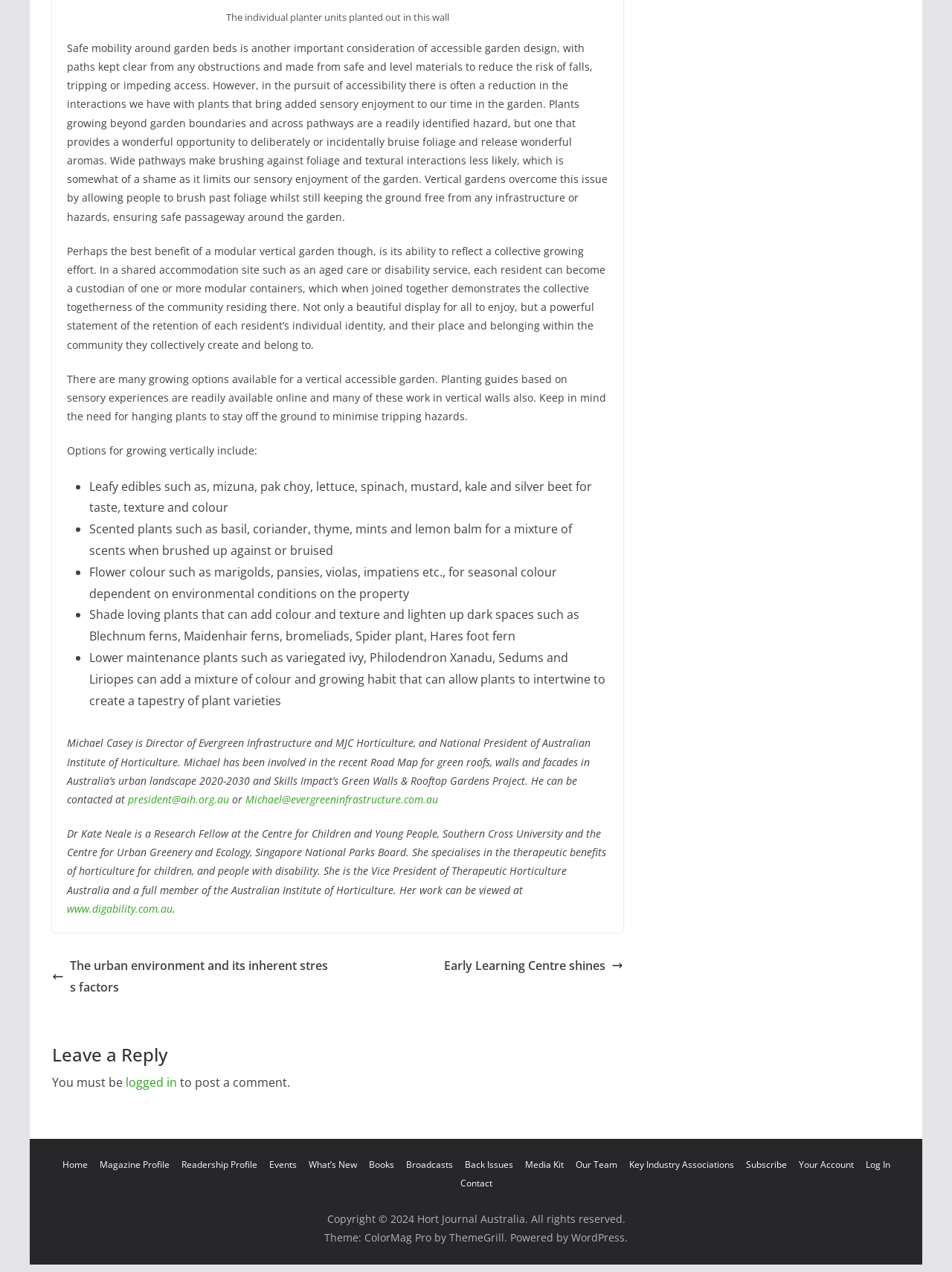Please identify the bounding box coordinates of the region to click in order to complete the task: "Search for something". The coordinates must be four float numbers between 0 and 1, specified as [left, top, right, bottom].

None